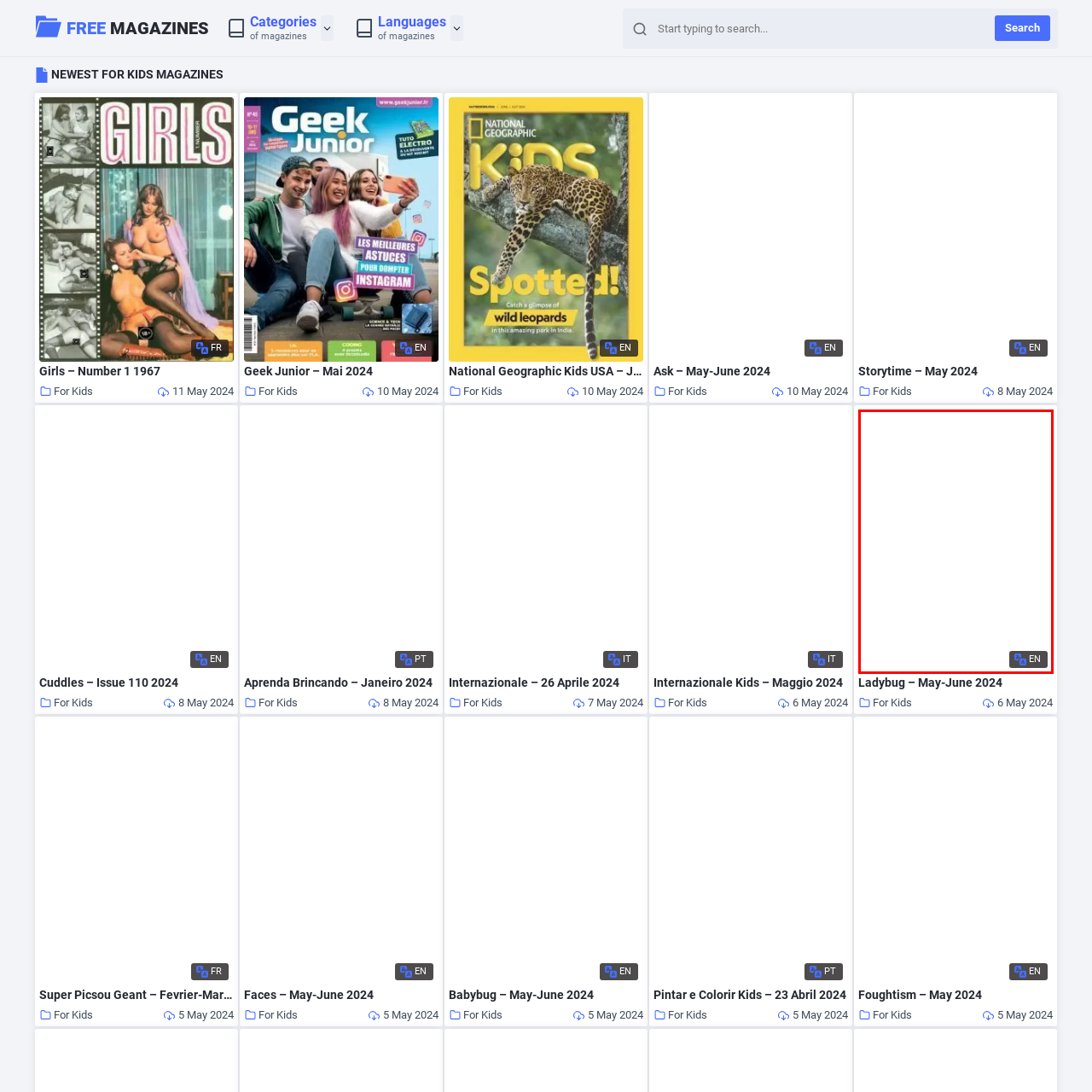Observe the image enclosed by the red border and respond to the subsequent question with a one-word or short phrase:
What is the publication date of the magazine?

May 6, 2024